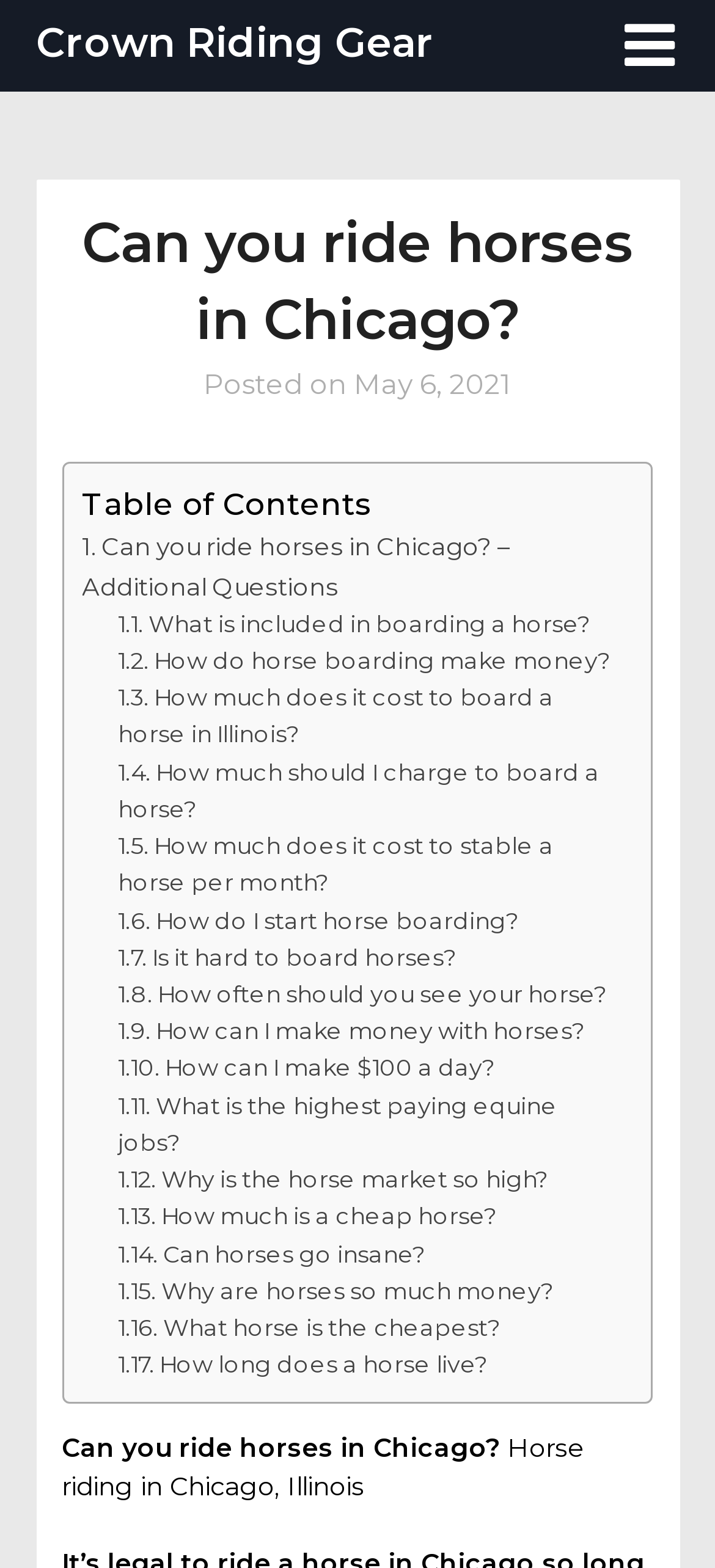Find the bounding box coordinates of the element's region that should be clicked in order to follow the given instruction: "Learn about what is included in boarding a horse". The coordinates should consist of four float numbers between 0 and 1, i.e., [left, top, right, bottom].

[0.208, 0.389, 0.826, 0.406]